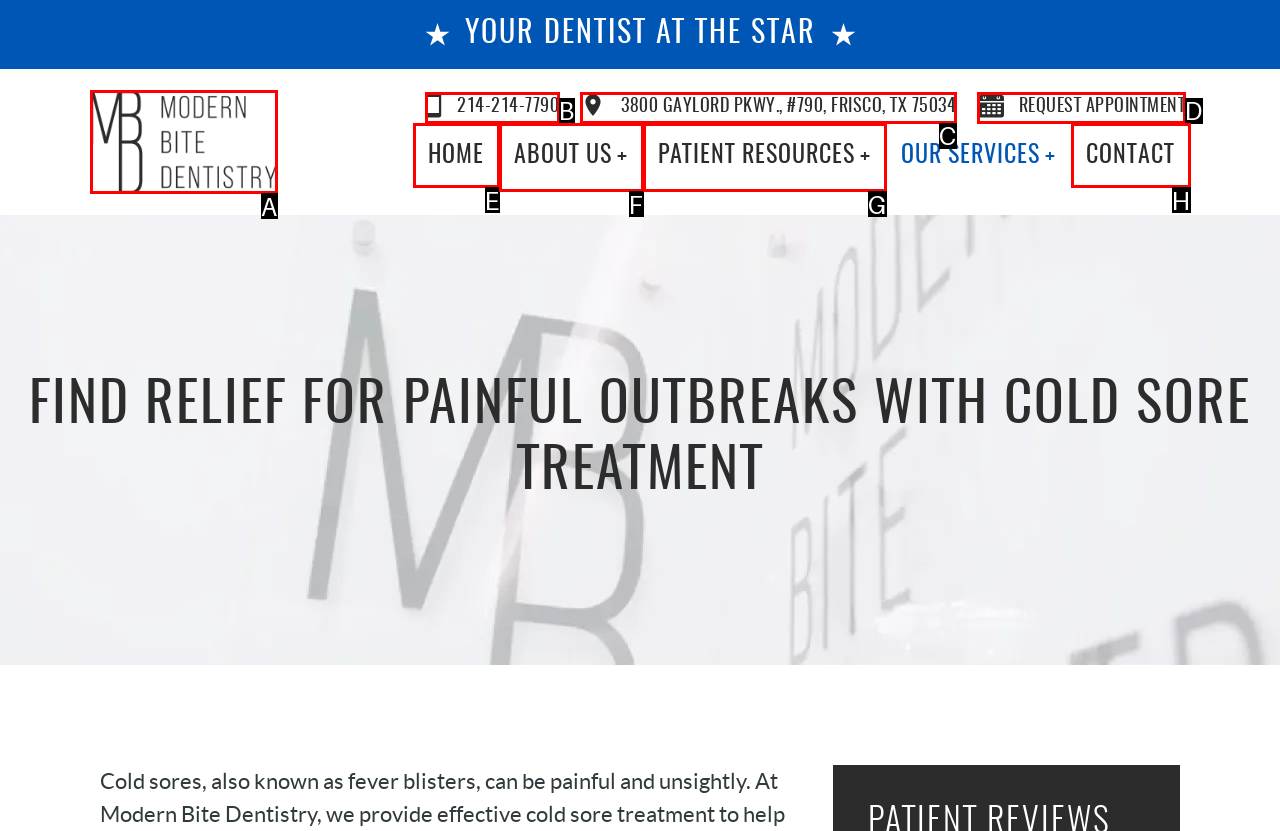Identify the option that corresponds to the description: Contact. Provide only the letter of the option directly.

H